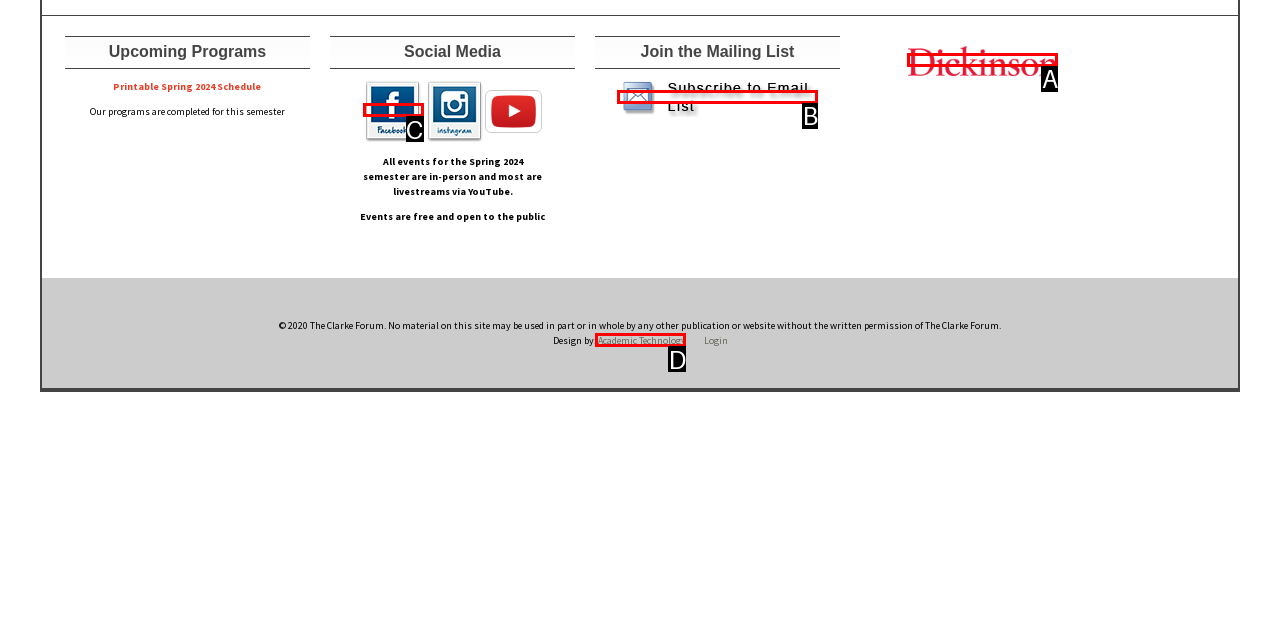Identify which HTML element matches the description: Defense. Answer with the correct option's letter.

None